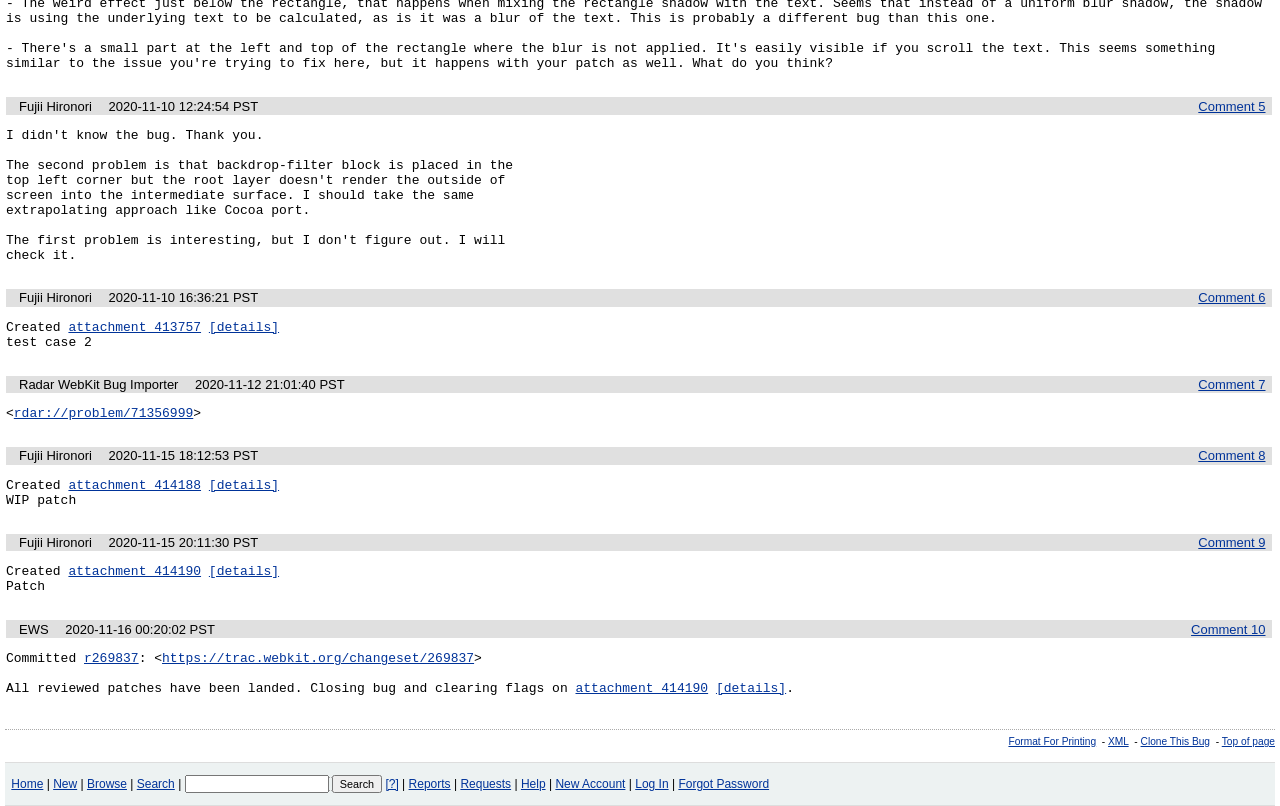Refer to the image and provide a thorough answer to this question:
Who created the attachment 414190?

I found the attachment 414190 mentioned twice on the webpage, and both times it was associated with 'Fujii Hironori' as the creator.